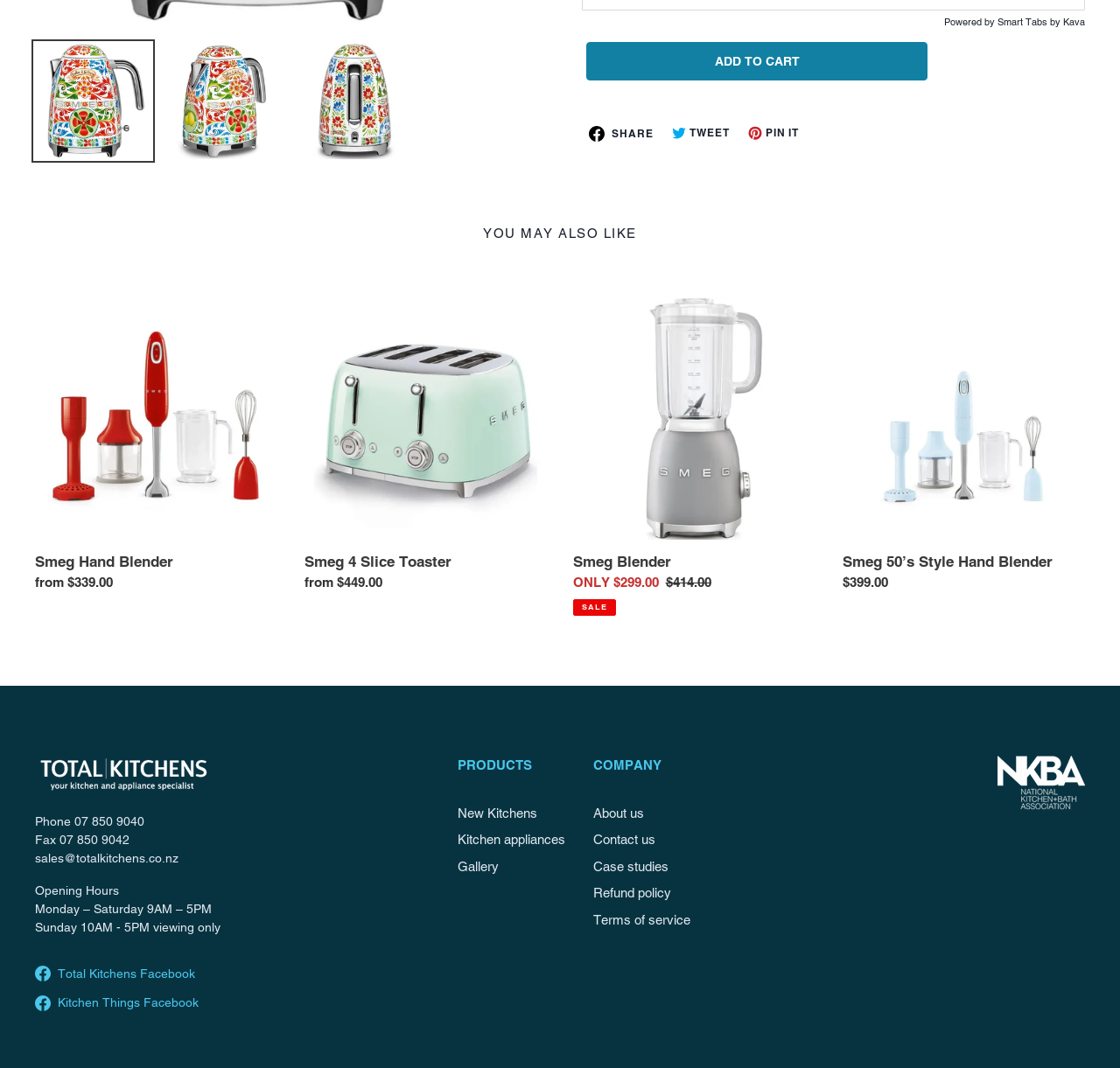Locate the bounding box coordinates of the UI element described by: "value="Search"". The bounding box coordinates should consist of four float numbers between 0 and 1, i.e., [left, top, right, bottom].

None